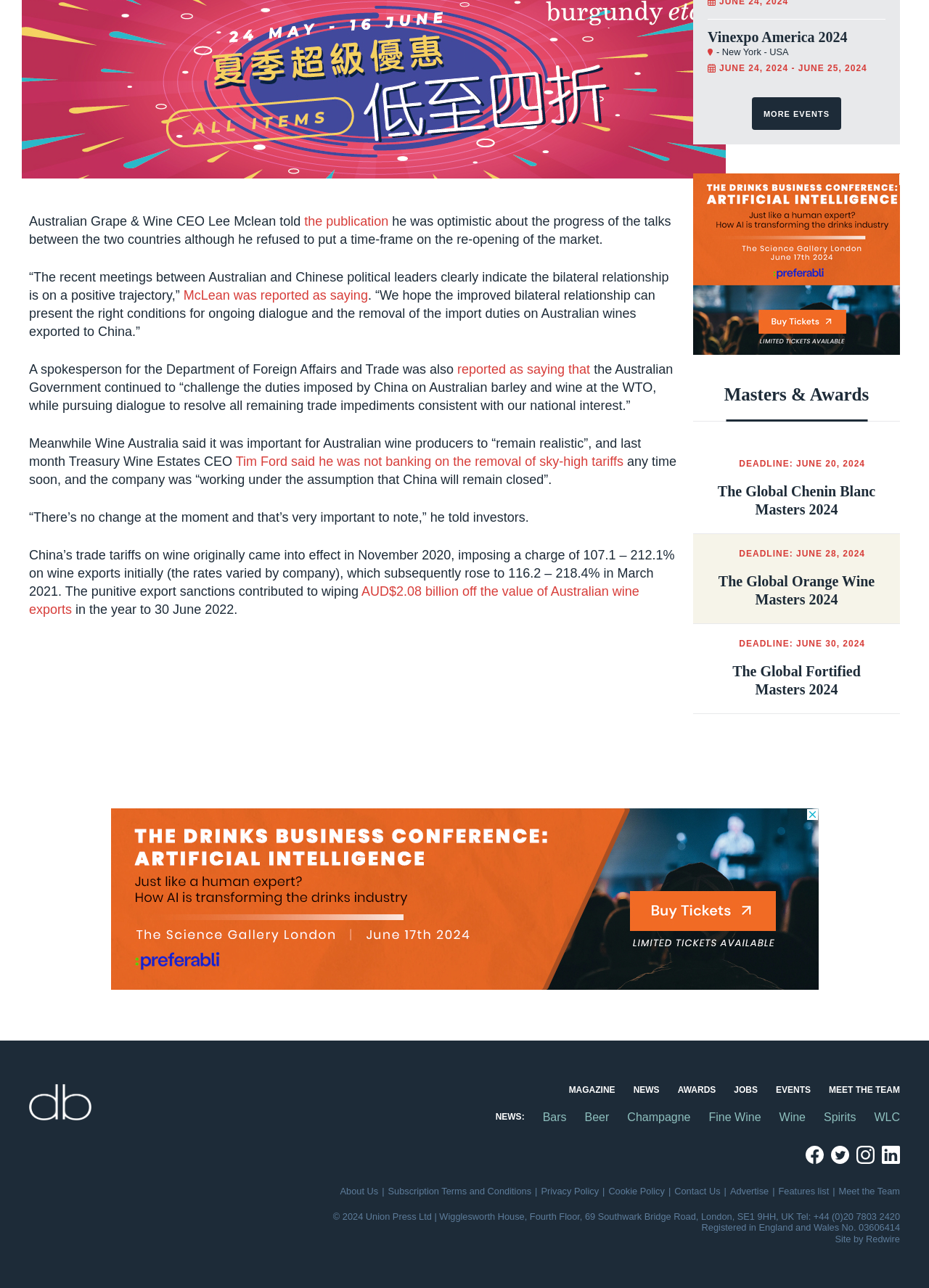Could you provide the bounding box coordinates for the portion of the screen to click to complete this instruction: "Read more about the Global Chenin Blanc Masters 2024"?

[0.746, 0.344, 0.969, 0.414]